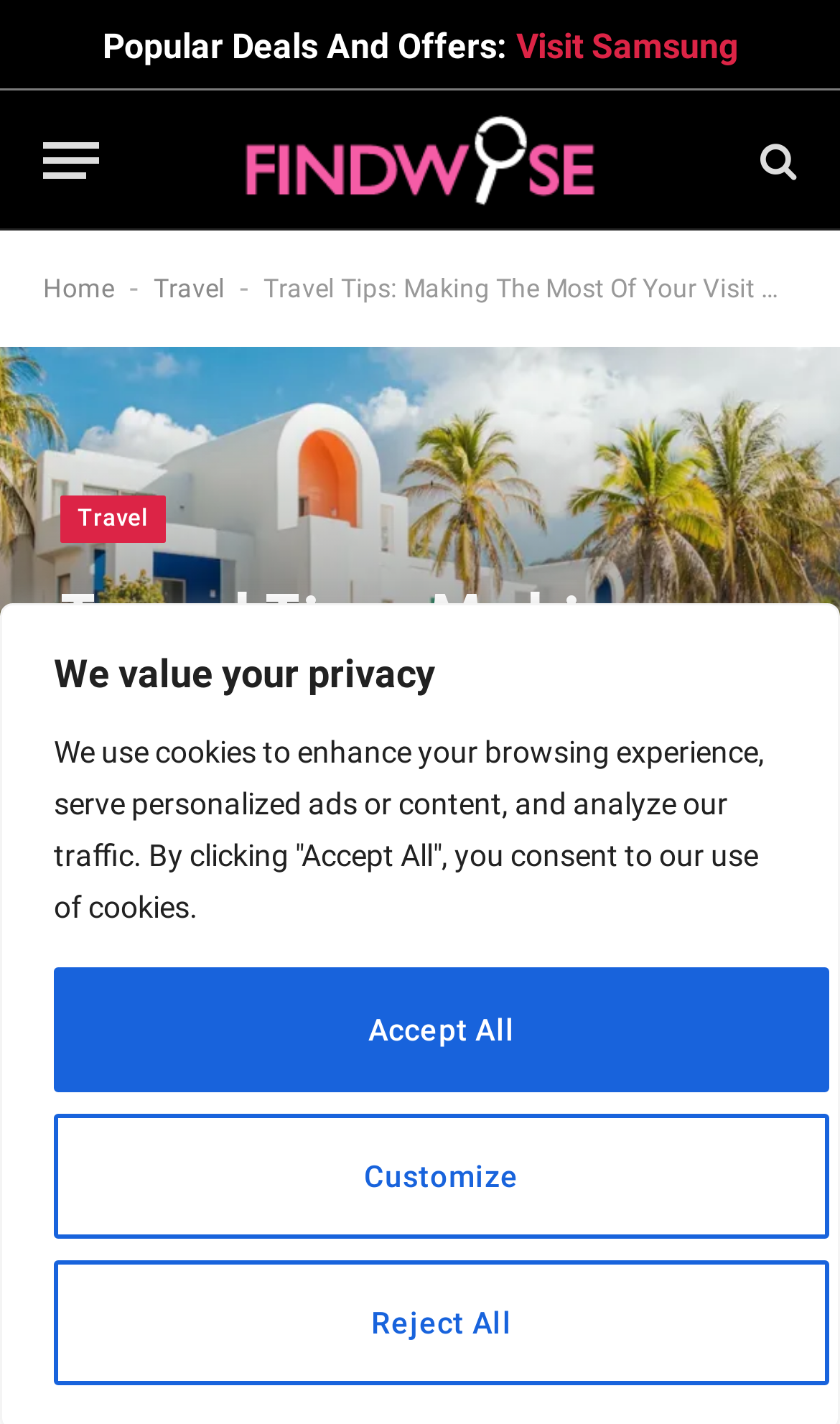Indicate the bounding box coordinates of the element that must be clicked to execute the instruction: "Read the 'Travel Tips'". The coordinates should be given as four float numbers between 0 and 1, i.e., [left, top, right, bottom].

[0.072, 0.413, 0.928, 0.618]